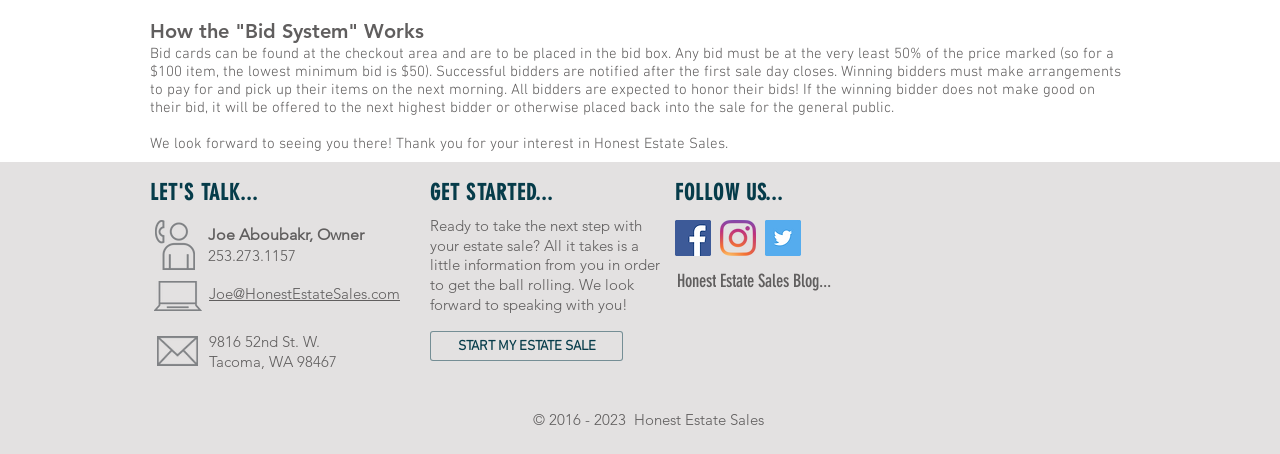What is the phone number of Joe Aboubakr?
Based on the image, answer the question with as much detail as possible.

The phone number of Joe Aboubakr, the owner, is mentioned as 253.273.1157 in the text.